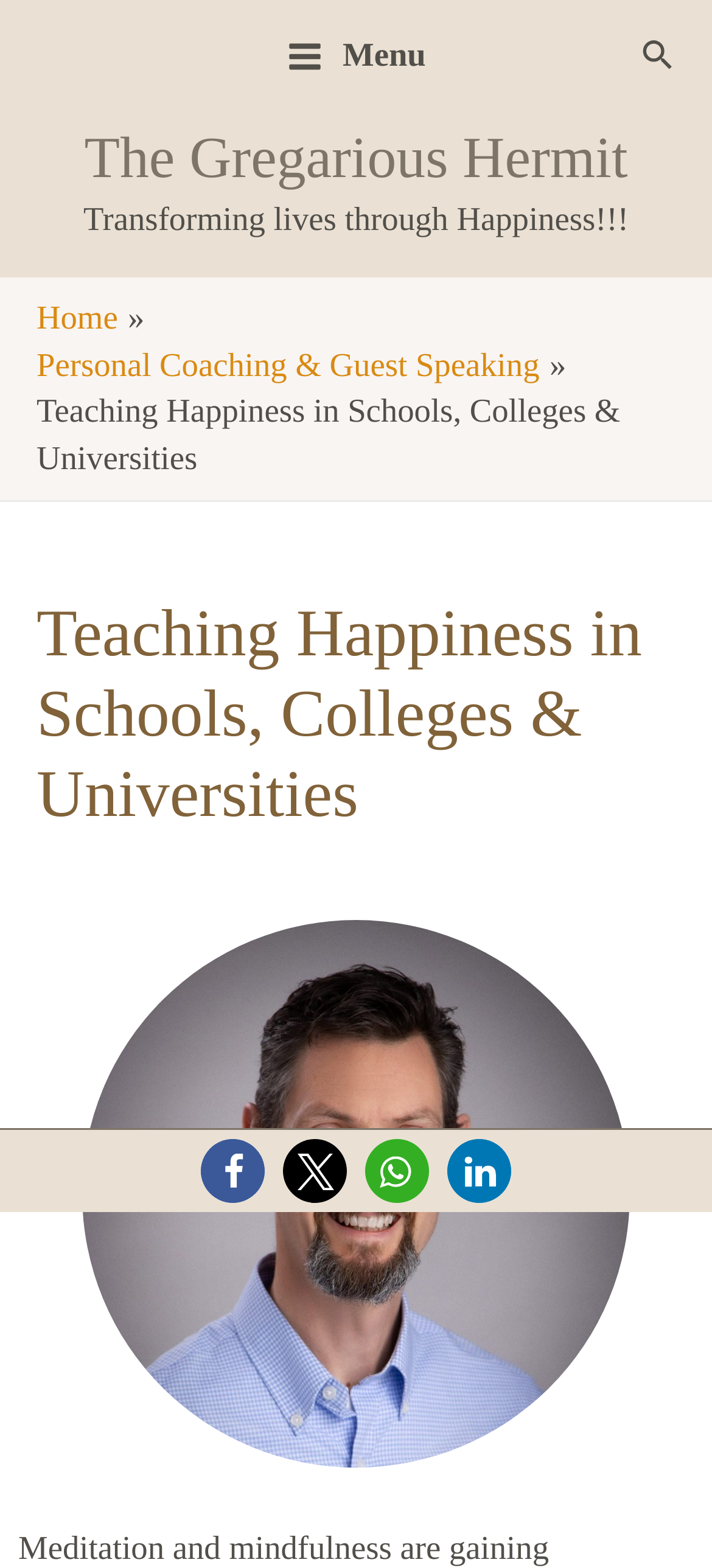Find the bounding box coordinates for the HTML element specified by: "Main Menu Menu".

[0.367, 0.0, 0.633, 0.071]